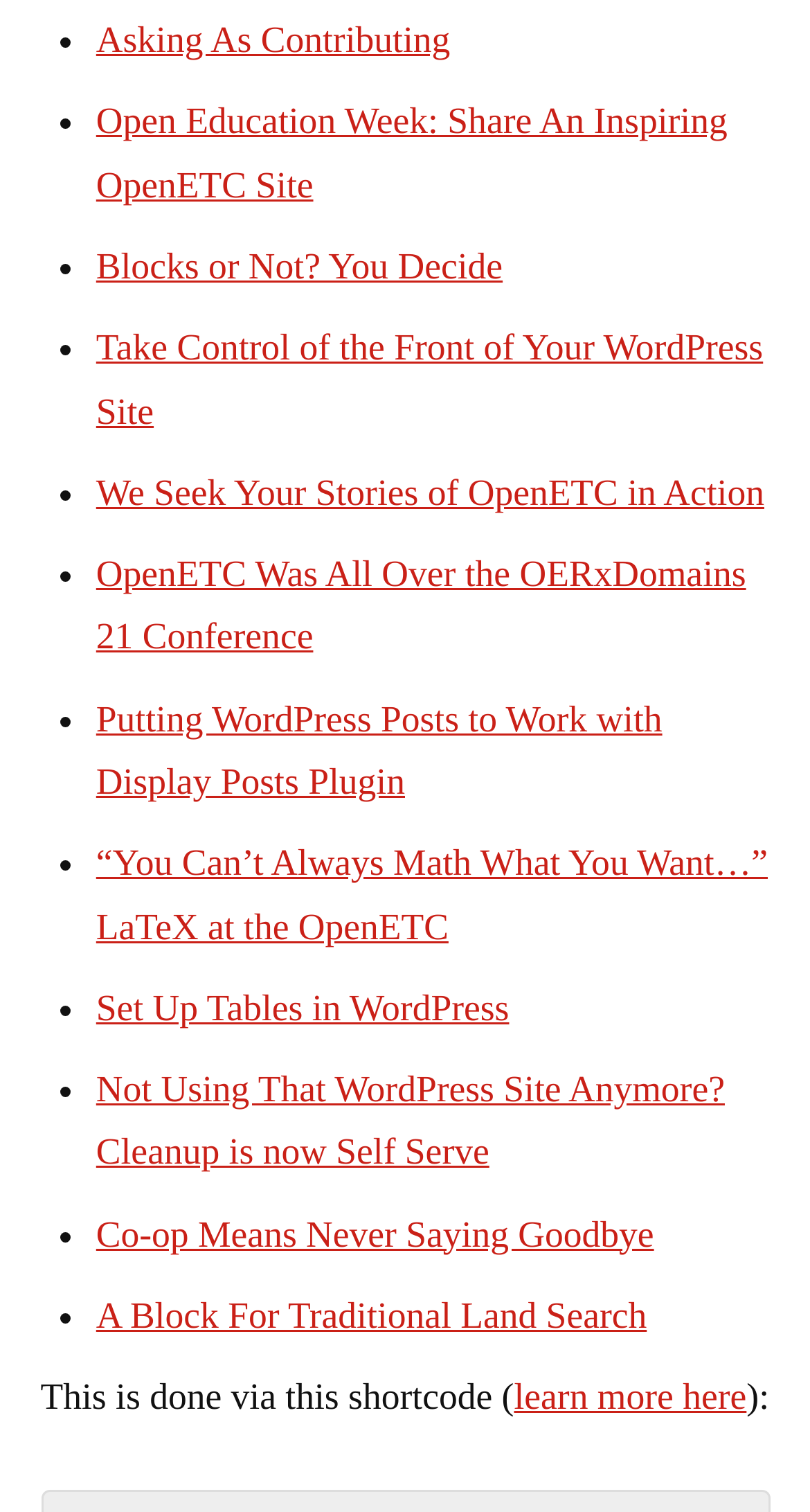Please determine the bounding box coordinates for the element that should be clicked to follow these instructions: "Visit 'Blocks or Not? You Decide'".

[0.119, 0.162, 0.621, 0.19]